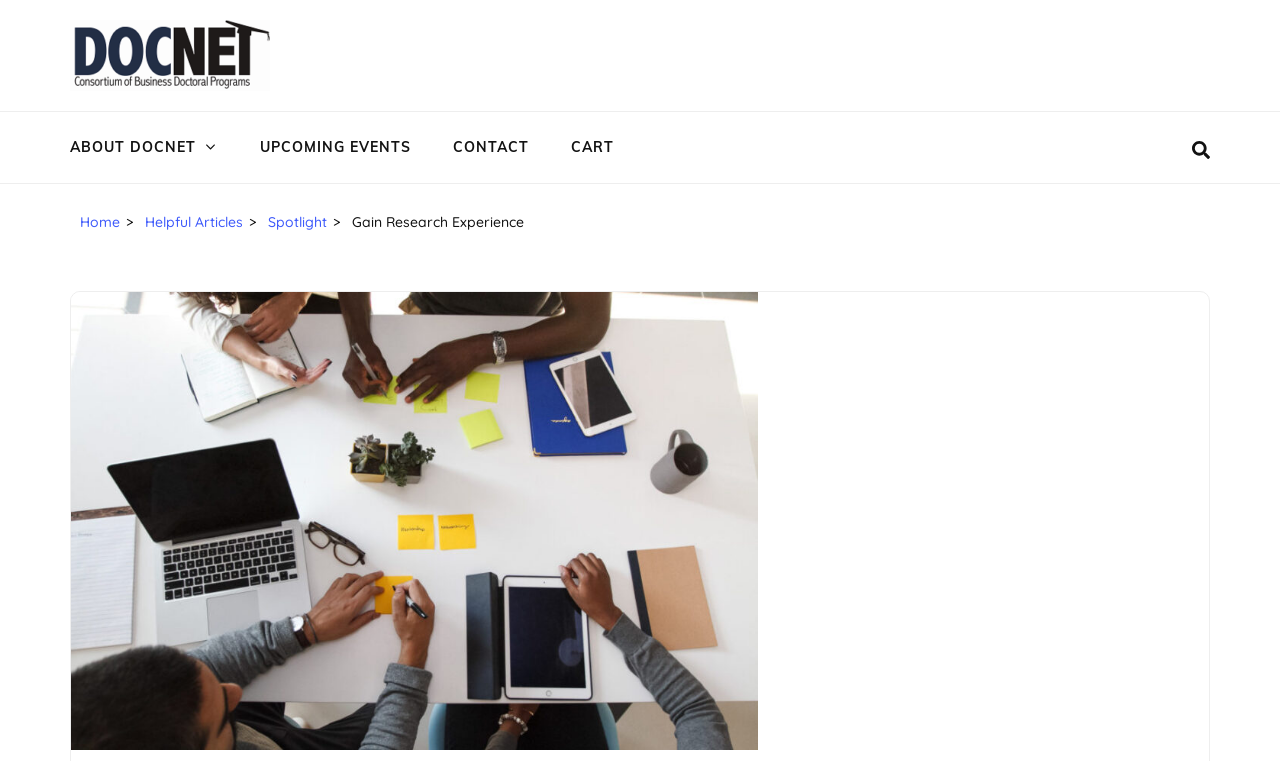How many links are there in the top navigation bar?
Please give a detailed answer to the question using the information shown in the image.

The top navigation bar contains links to 'ABOUT DOCNET', 'UPCOMING EVENTS', 'CONTACT', 'CART', and 'DocNet Business Schools – AACSB Consortium', which makes a total of 5 links.